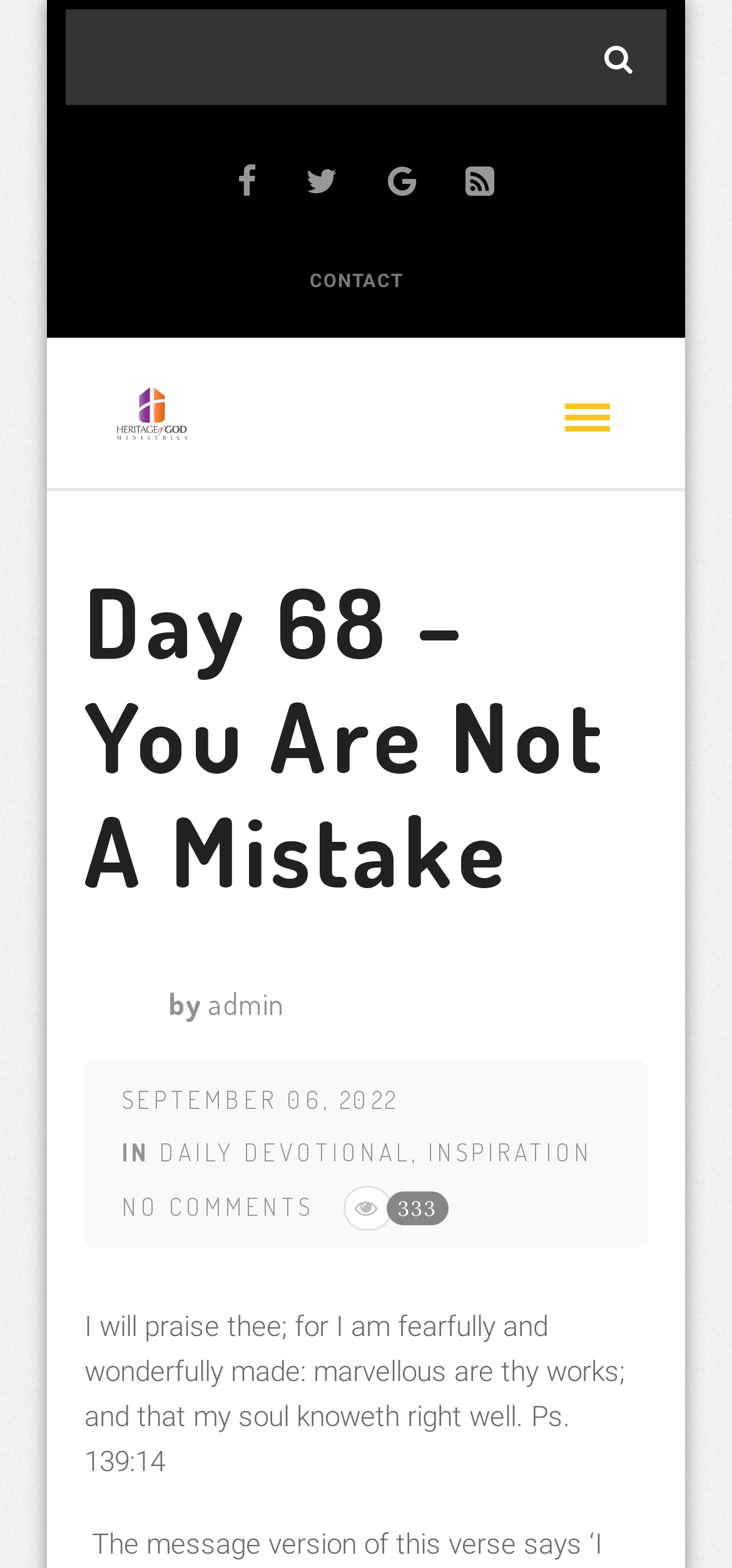Determine the bounding box for the described HTML element: "Inspiration". Ensure the coordinates are four float numbers between 0 and 1 in the format [left, top, right, bottom].

[0.585, 0.726, 0.81, 0.745]